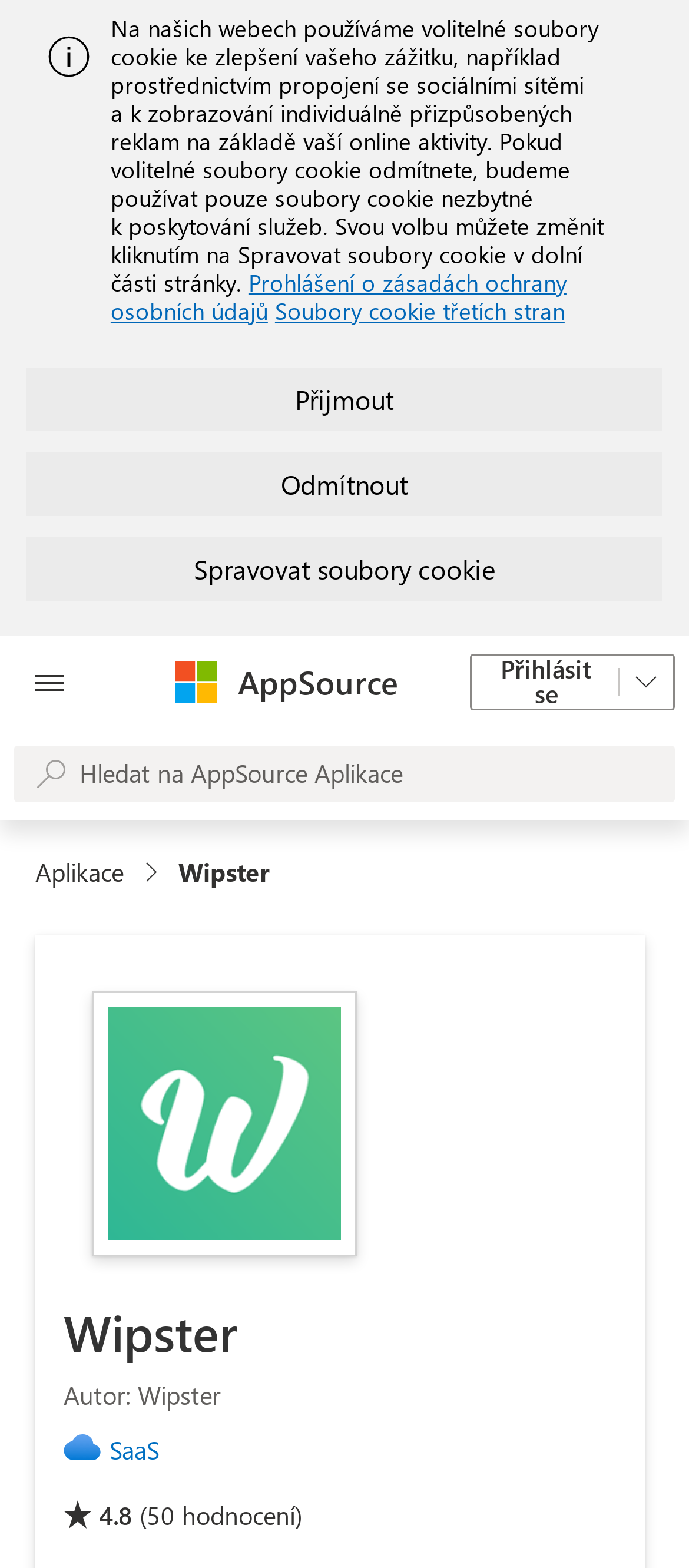Please provide a one-word or phrase answer to the question: 
What is the platform where the application is available?

AppSource